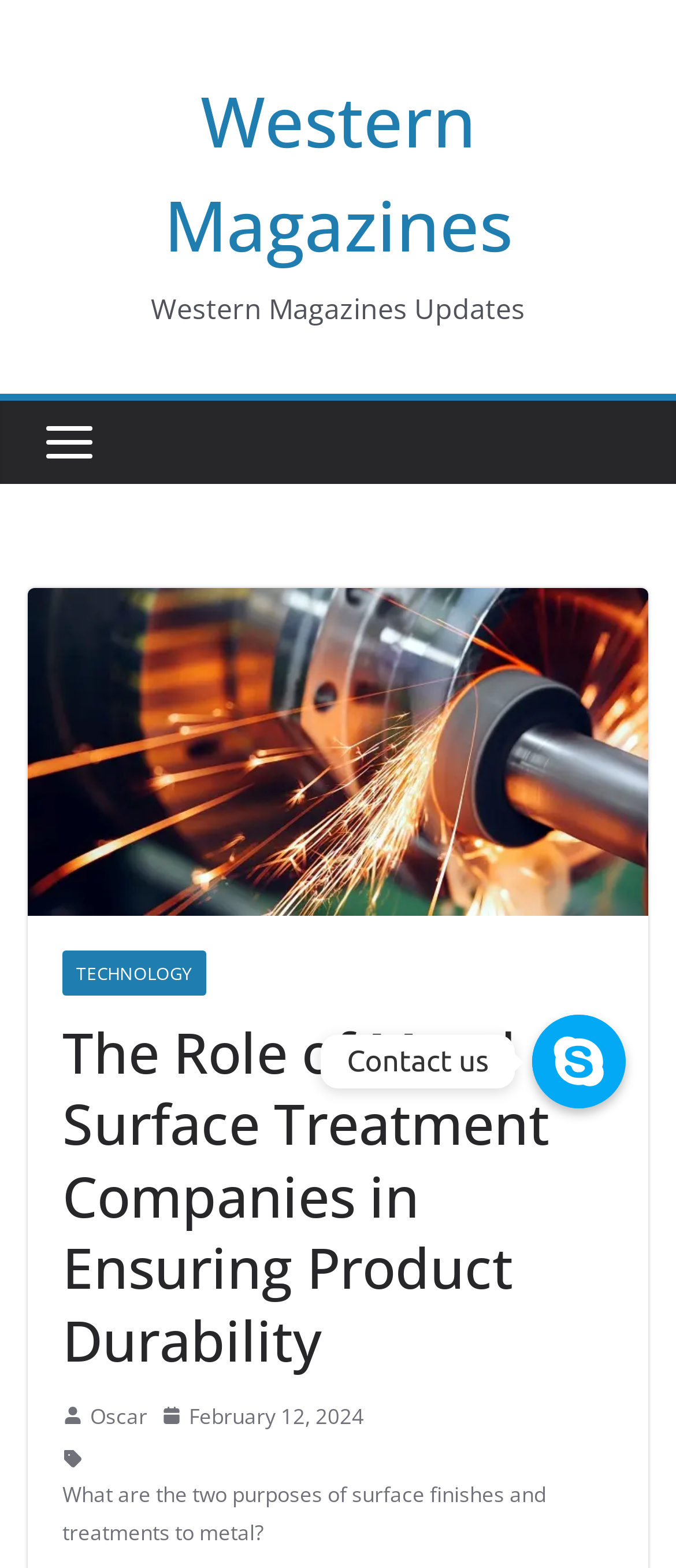Answer in one word or a short phrase: 
What is the purpose of the link 'What are the two purposes of surface finishes and treatments to metal?'?

To provide information about surface finishes and treatments